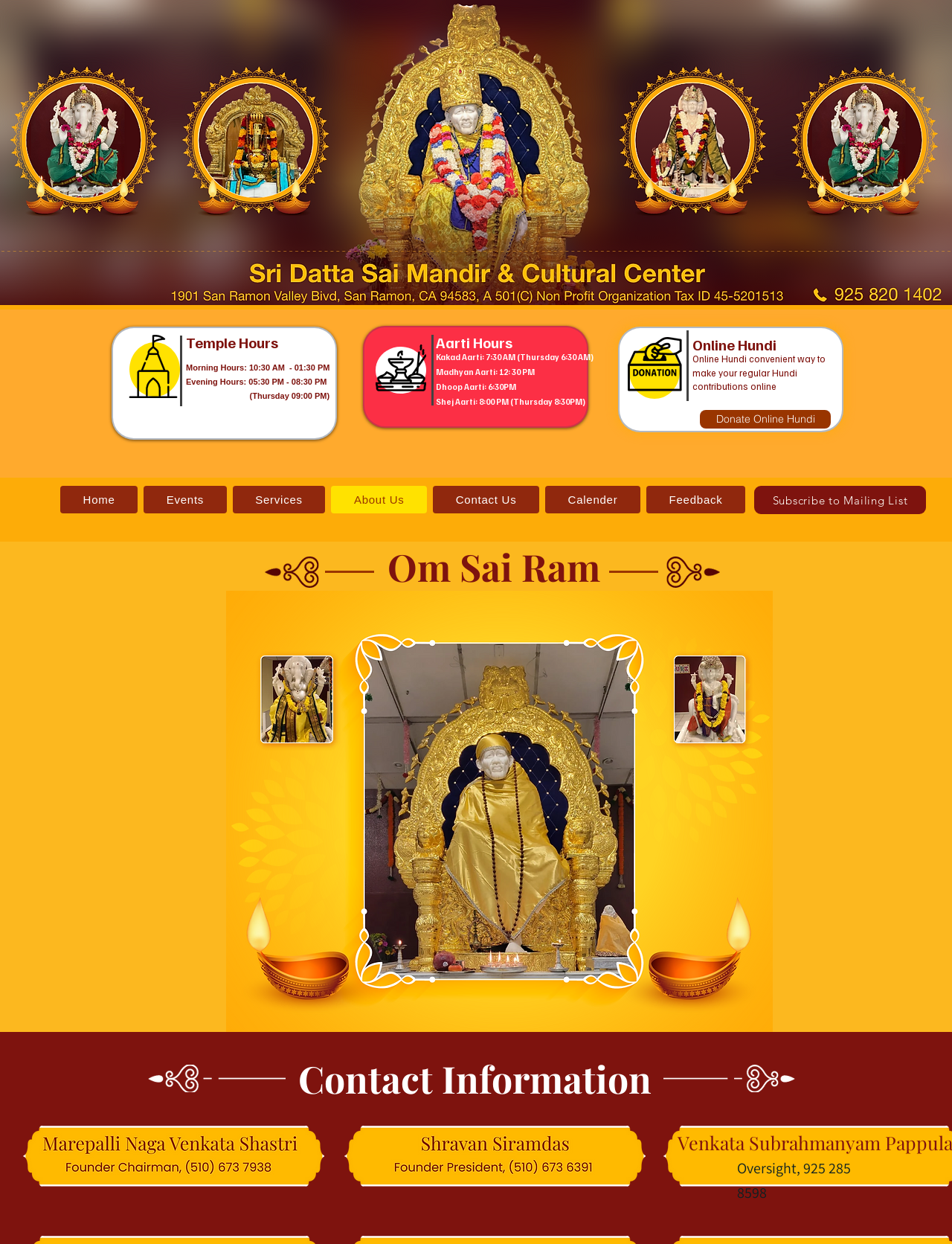Identify the bounding box coordinates of the element that should be clicked to fulfill this task: "View temple hours". The coordinates should be provided as four float numbers between 0 and 1, i.e., [left, top, right, bottom].

[0.195, 0.27, 0.353, 0.323]